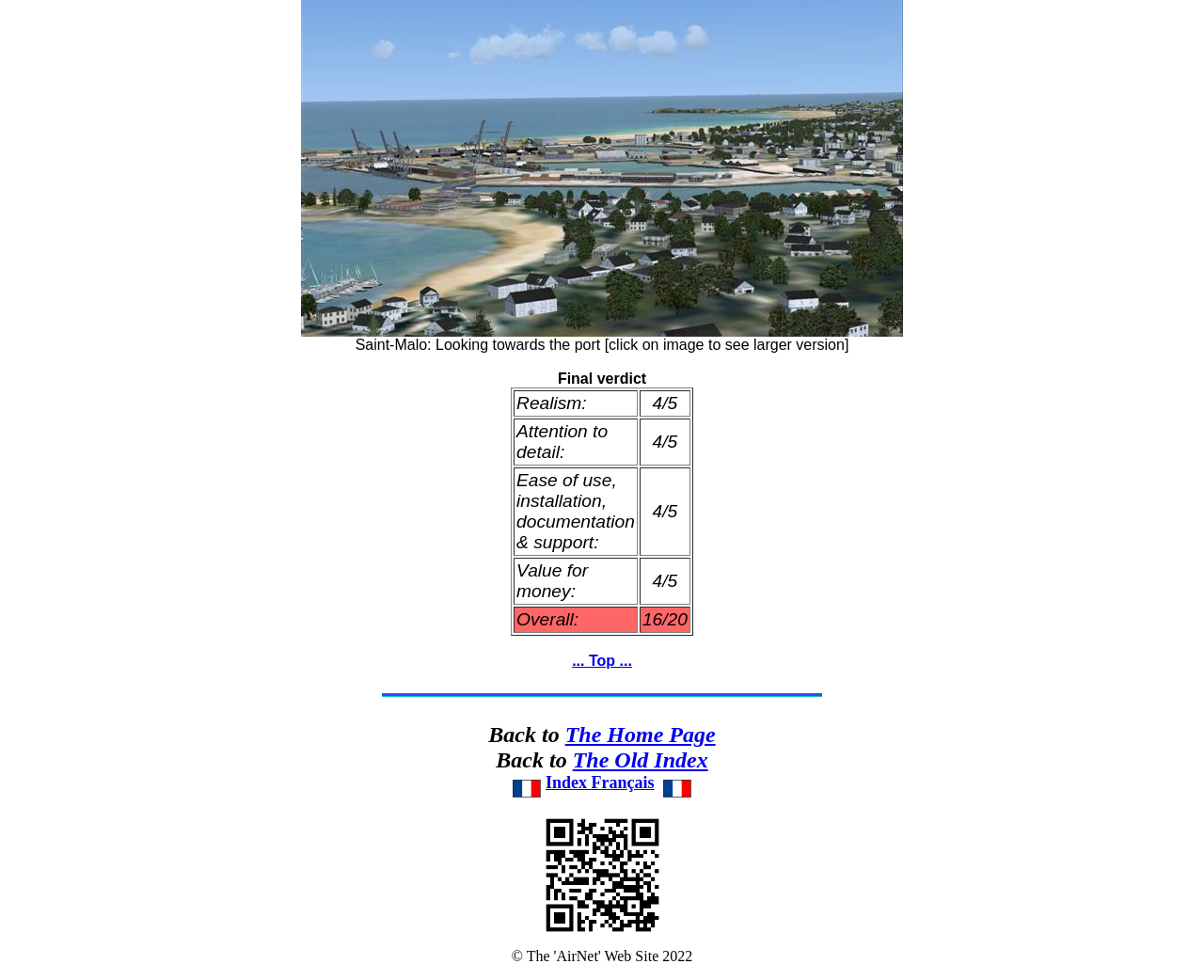What is the name of the city in the image?
Can you offer a detailed and complete answer to this question?

The question can be answered by looking at the link 'Saint Malo' at the top of the webpage, which suggests that the image is related to Saint Malo. Additionally, the StaticText 'Saint-Malo: Looking towards the port' provides further confirmation that the image is of Saint Malo.